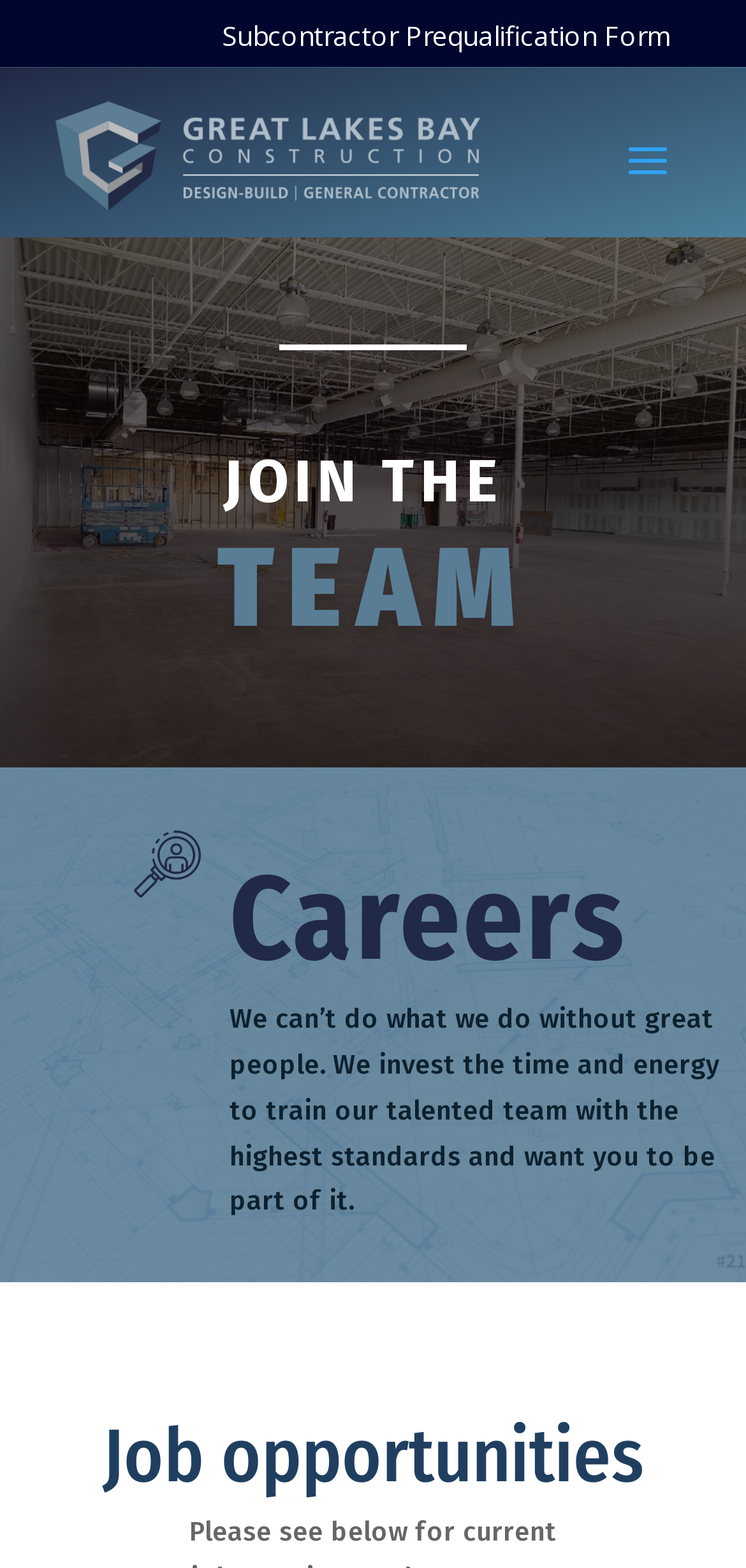What is the link about?
Using the screenshot, give a one-word or short phrase answer.

Join the team